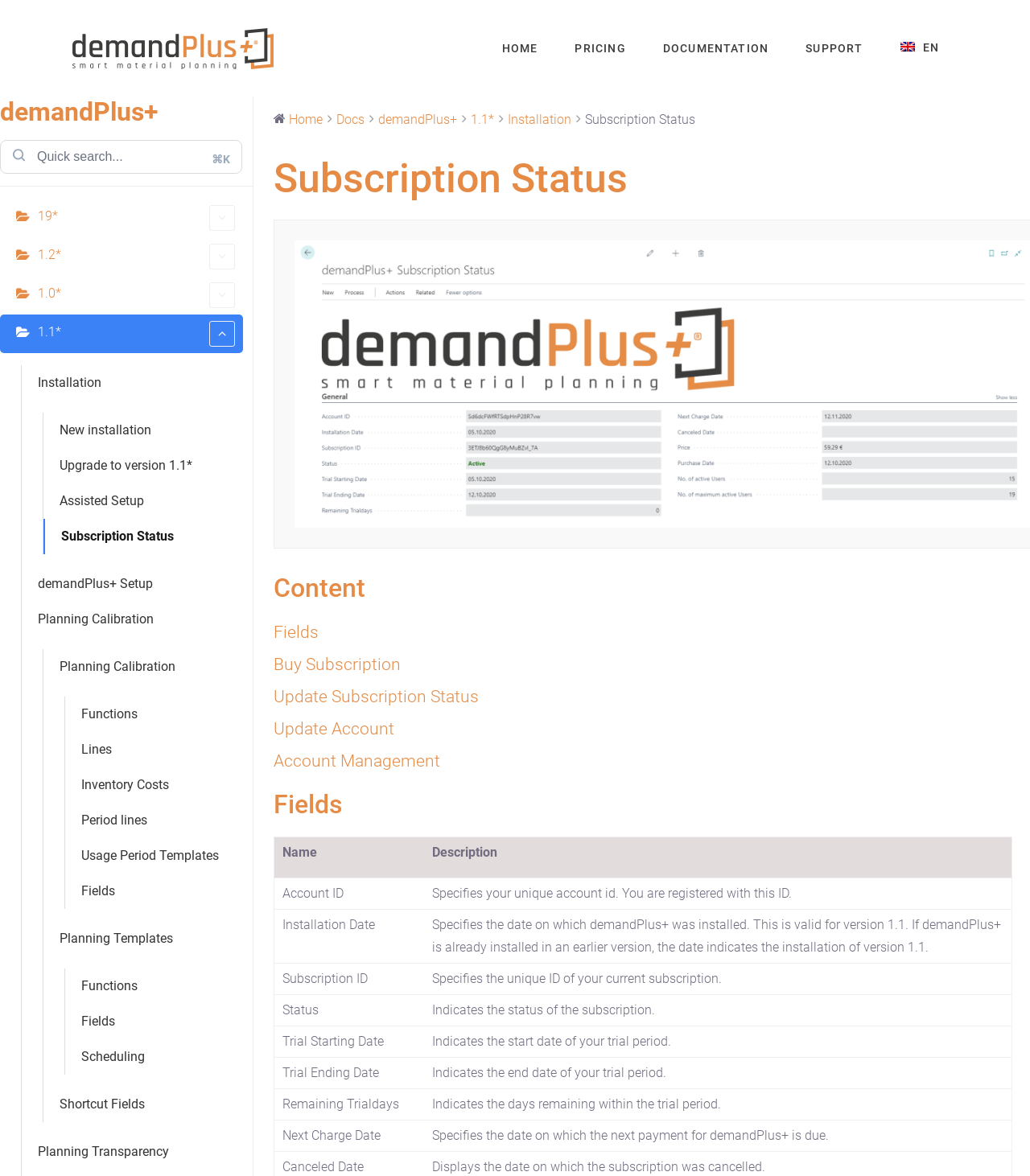Please identify the bounding box coordinates of the area I need to click to accomplish the following instruction: "View Quick Start Guide".

None